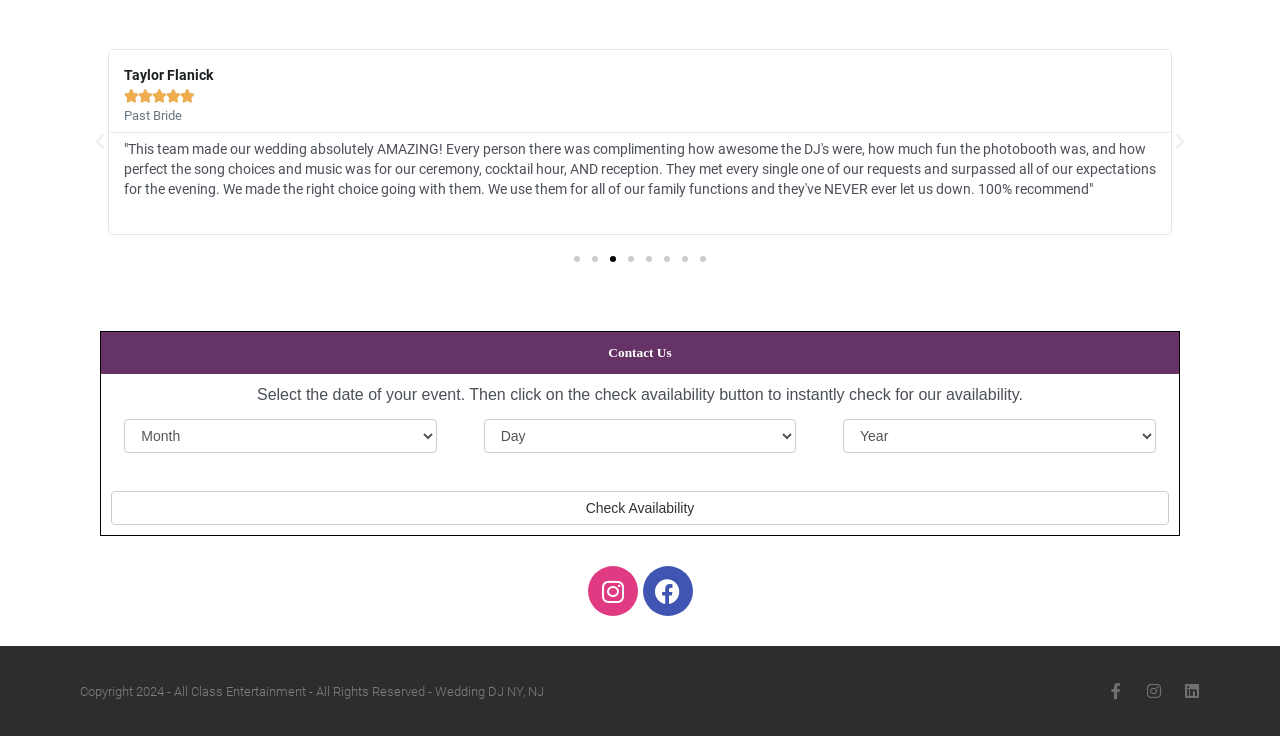How many social media links are there?
Answer the question with as much detail as you can, using the image as a reference.

I counted the number of social media links, including Instagram, Facebook, and Linkedin, which are 5 in total.